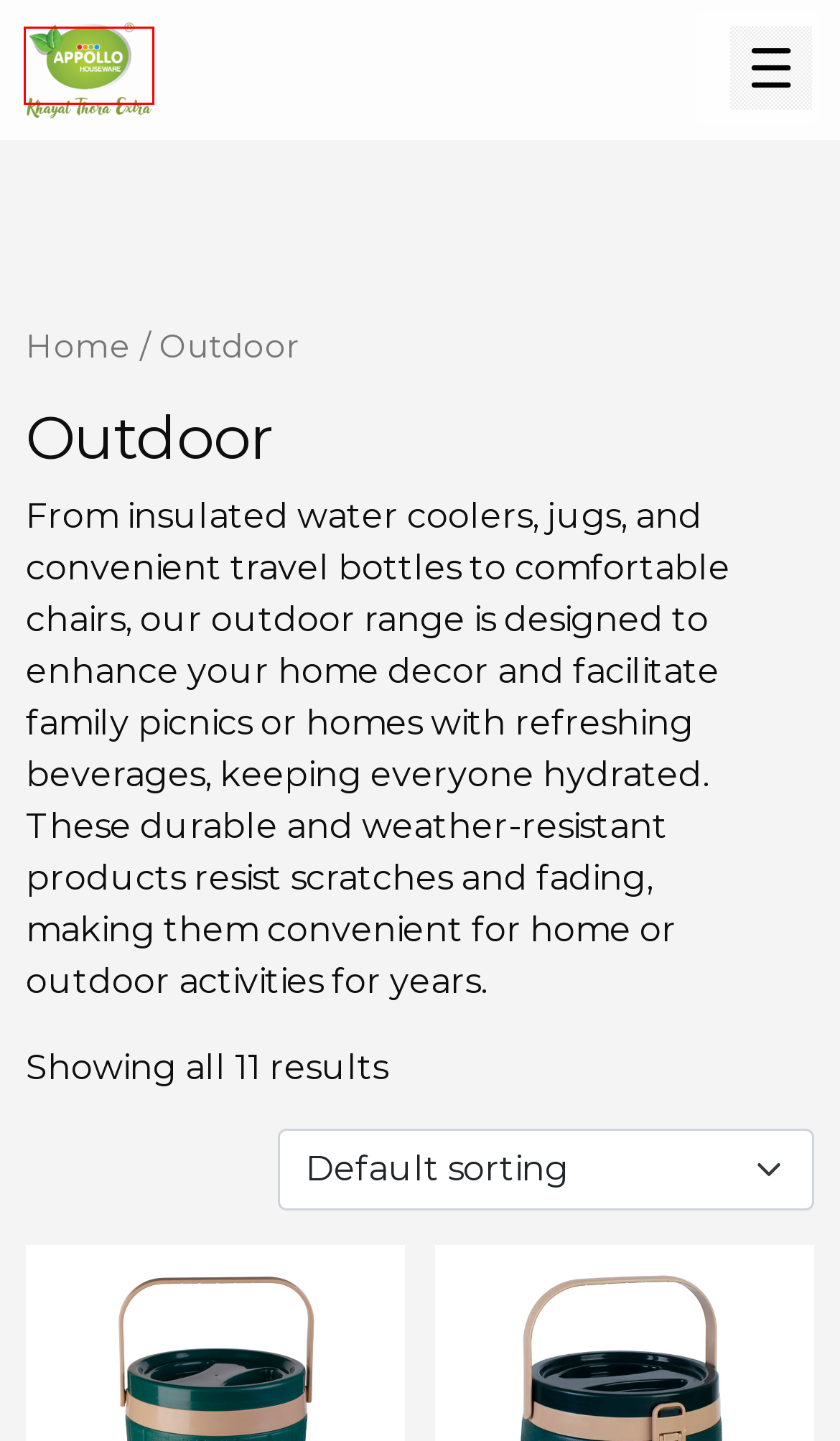You are provided with a screenshot of a webpage that includes a red rectangle bounding box. Please choose the most appropriate webpage description that matches the new webpage after clicking the element within the red bounding box. Here are the candidates:
A. Alpha Cooler – Appollo
B. Super Cool Jug M-2 – Appollo
C. Empire Chair – Appollo
D. Storage Containers – Appollo
E. Jugs – Appollo
F. Storage – Appollo
G. Appollo
H. Lunch Boxes – Appollo

G